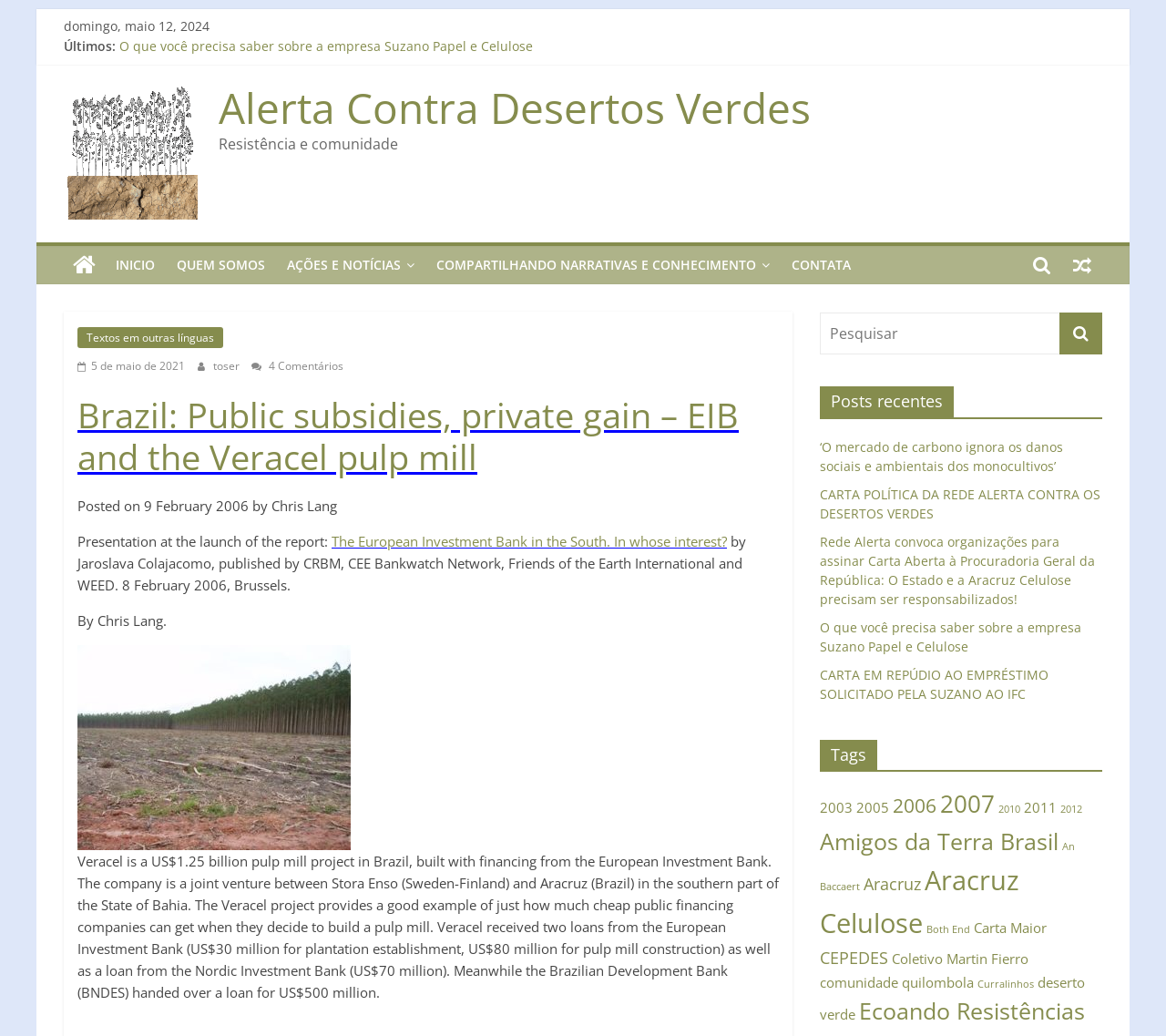Identify the bounding box coordinates of the area you need to click to perform the following instruction: "View recent posts".

[0.703, 0.373, 0.945, 0.404]